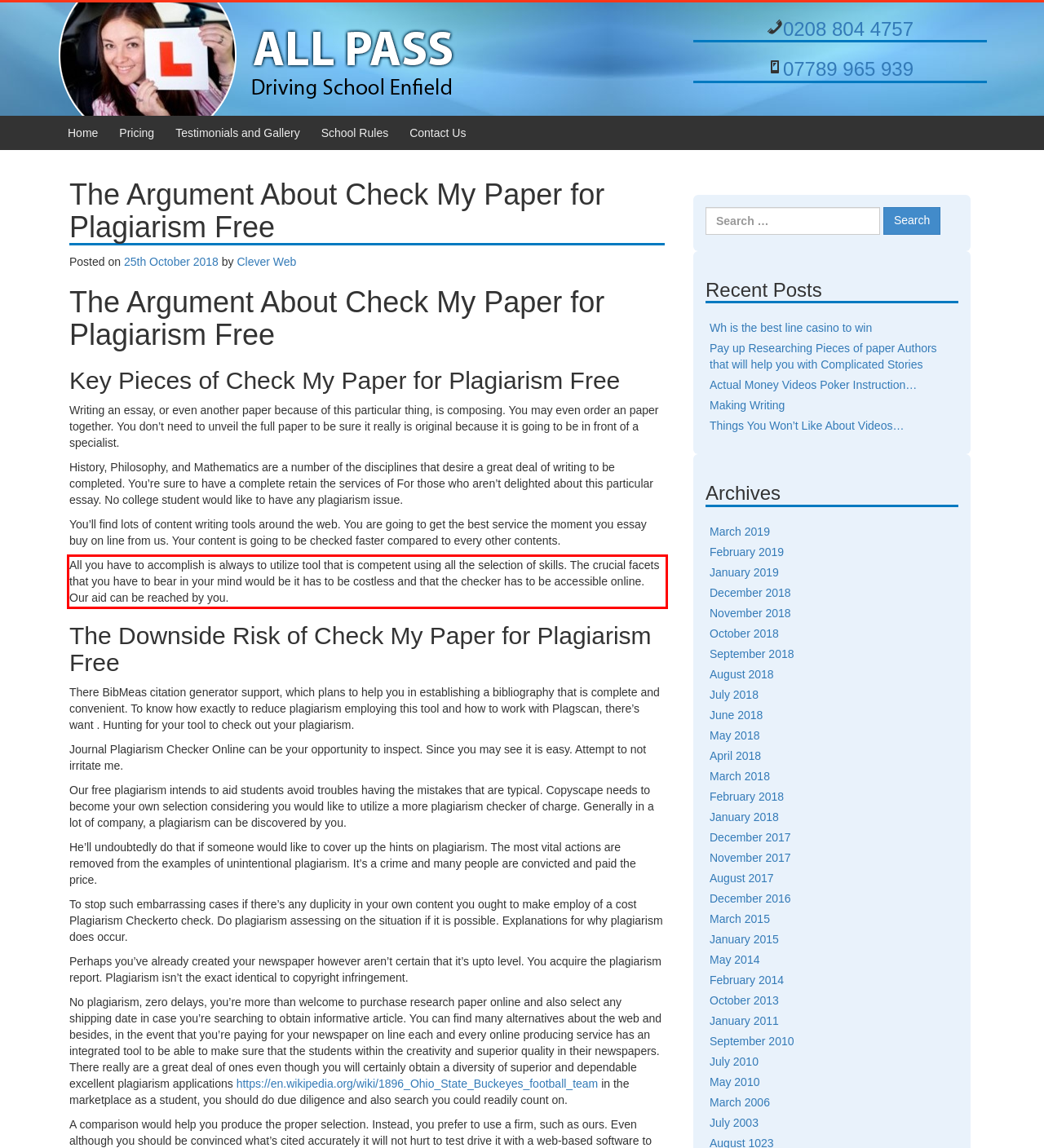Please identify and extract the text content from the UI element encased in a red bounding box on the provided webpage screenshot.

All you have to accomplish is always to utilize tool that is competent using all the selection of skills. The crucial facets that you have to bear in your mind would be it has to be costless and that the checker has to be accessible online. Our aid can be reached by you.